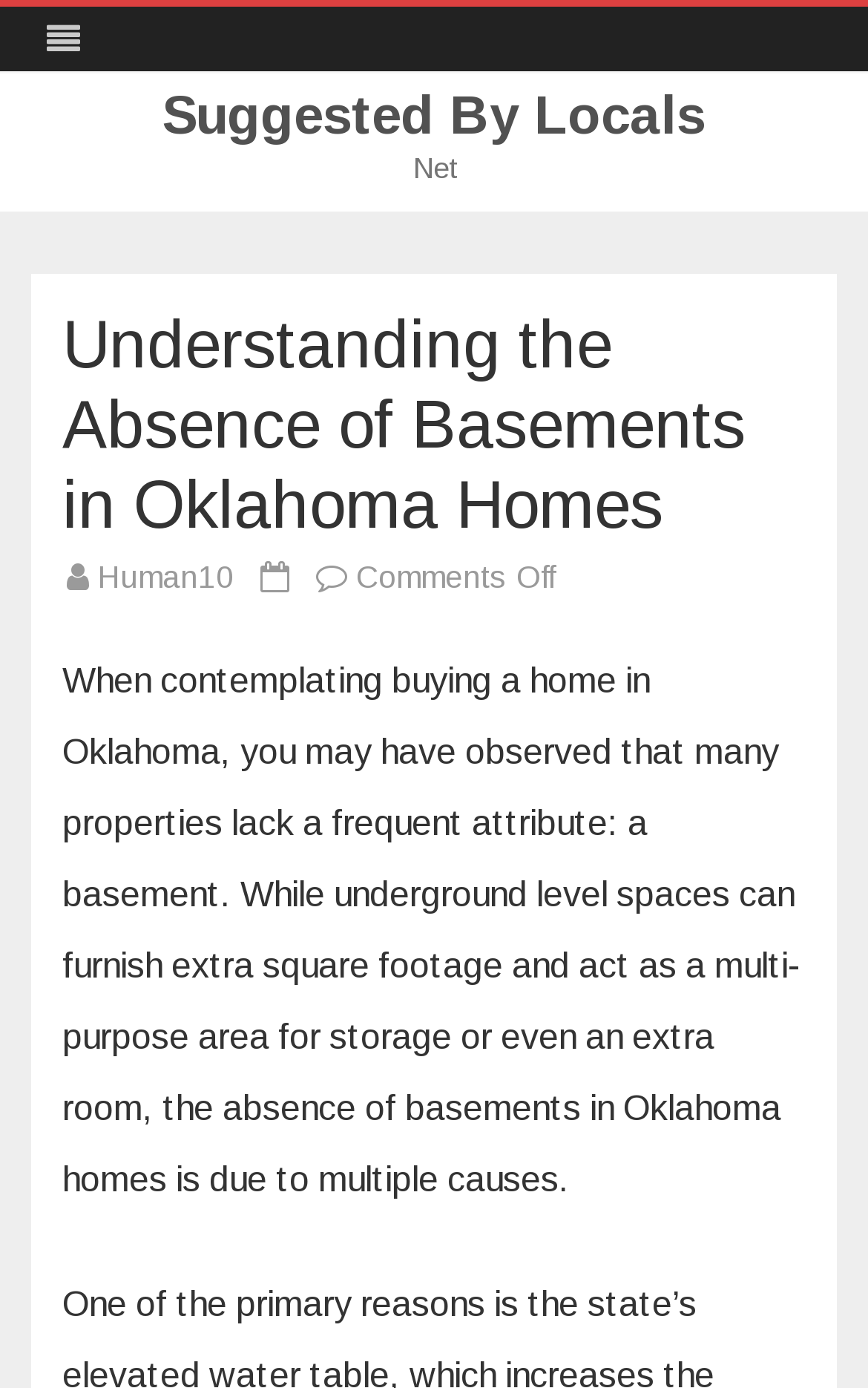Provide a one-word or short-phrase answer to the question:
What is the tone of the article?

Informative